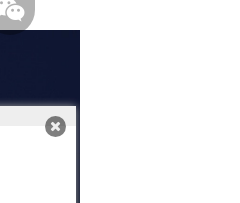Answer in one word or a short phrase: 
What is the email address of BLECTOR?

sales01@blector.com